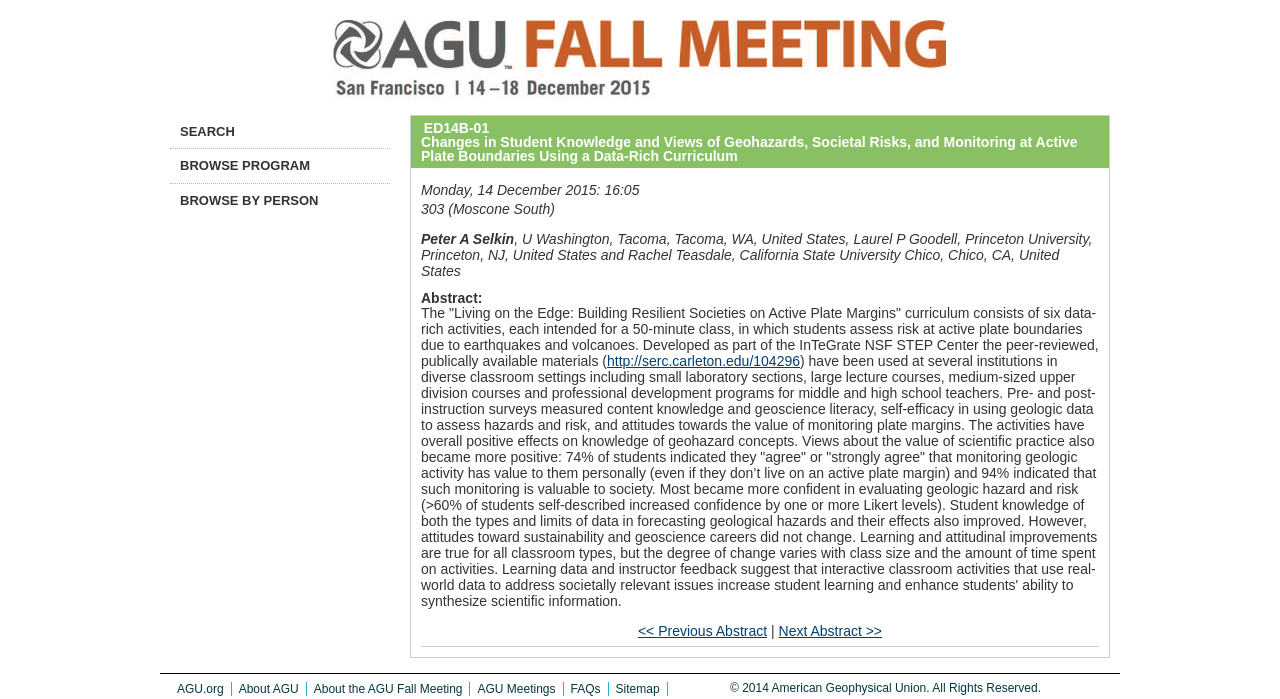Refer to the screenshot and answer the following question in detail:
What is the purpose of the activities in the curriculum?

The purpose of the activities can be found in the StaticText element with the text 'in which students assess risk at active plate boundaries due to earthquakes and volcanoes'.